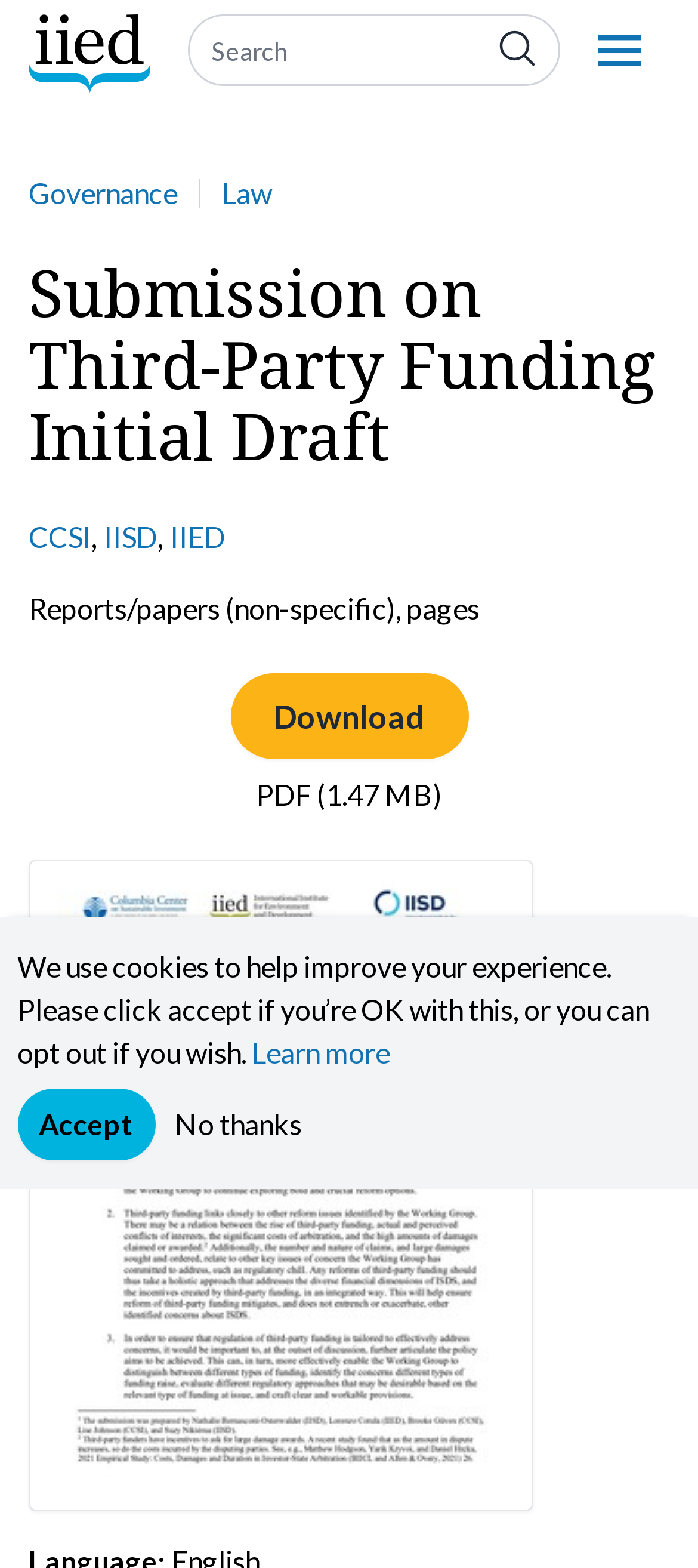Based on the image, please elaborate on the answer to the following question:
How many organizations are mentioned in the webpage?

I found three organization names mentioned in the webpage: CCSI, IISD, and IIED. These names are linked and appear in the middle section of the webpage.